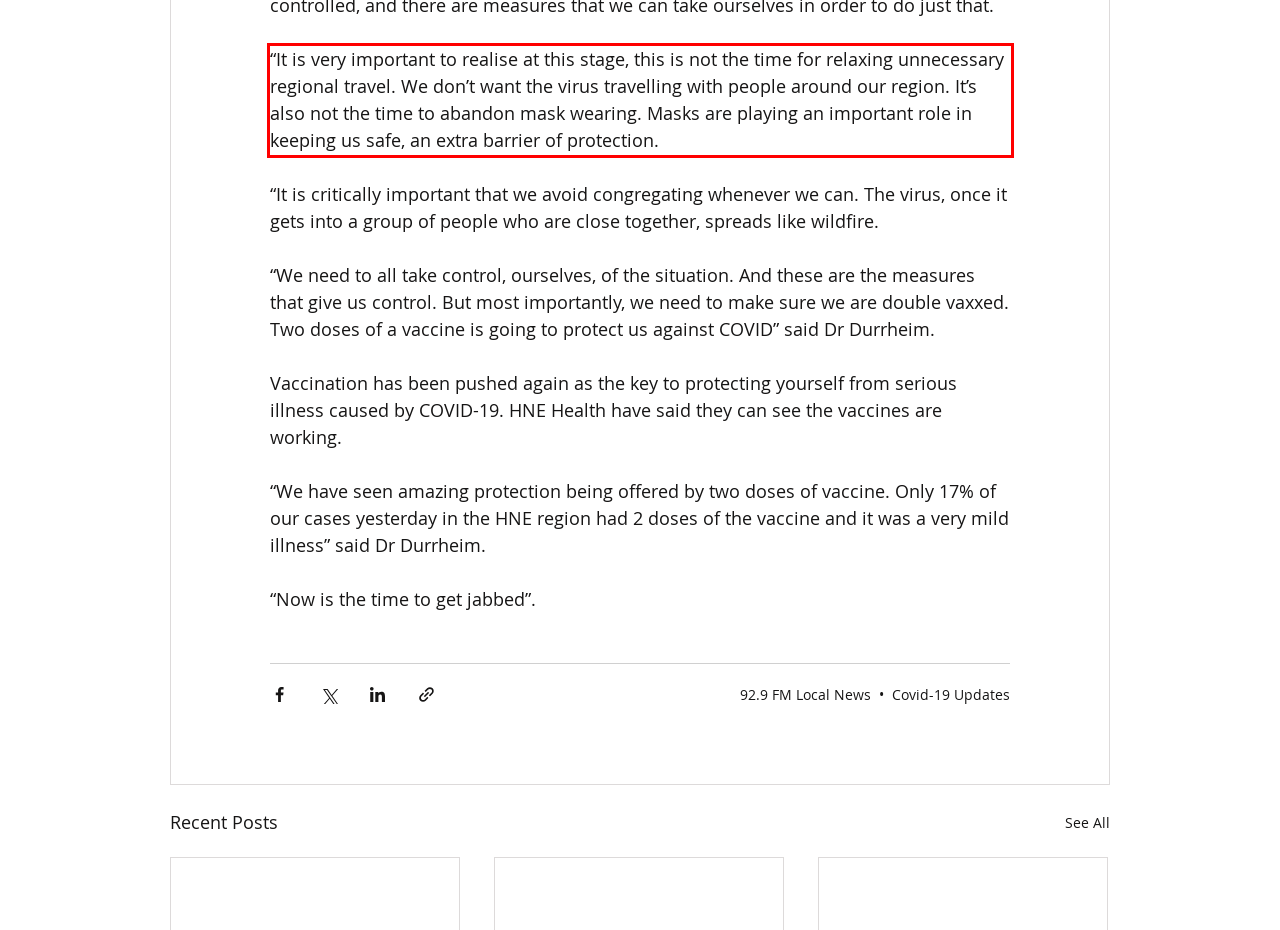Given the screenshot of a webpage, identify the red rectangle bounding box and recognize the text content inside it, generating the extracted text.

“It is very important to realise at this stage, this is not the time for relaxing unnecessary regional travel. We don’t want the virus travelling with people around our region. It’s also not the time to abandon mask wearing. Masks are playing an important role in keeping us safe, an extra barrier of protection.